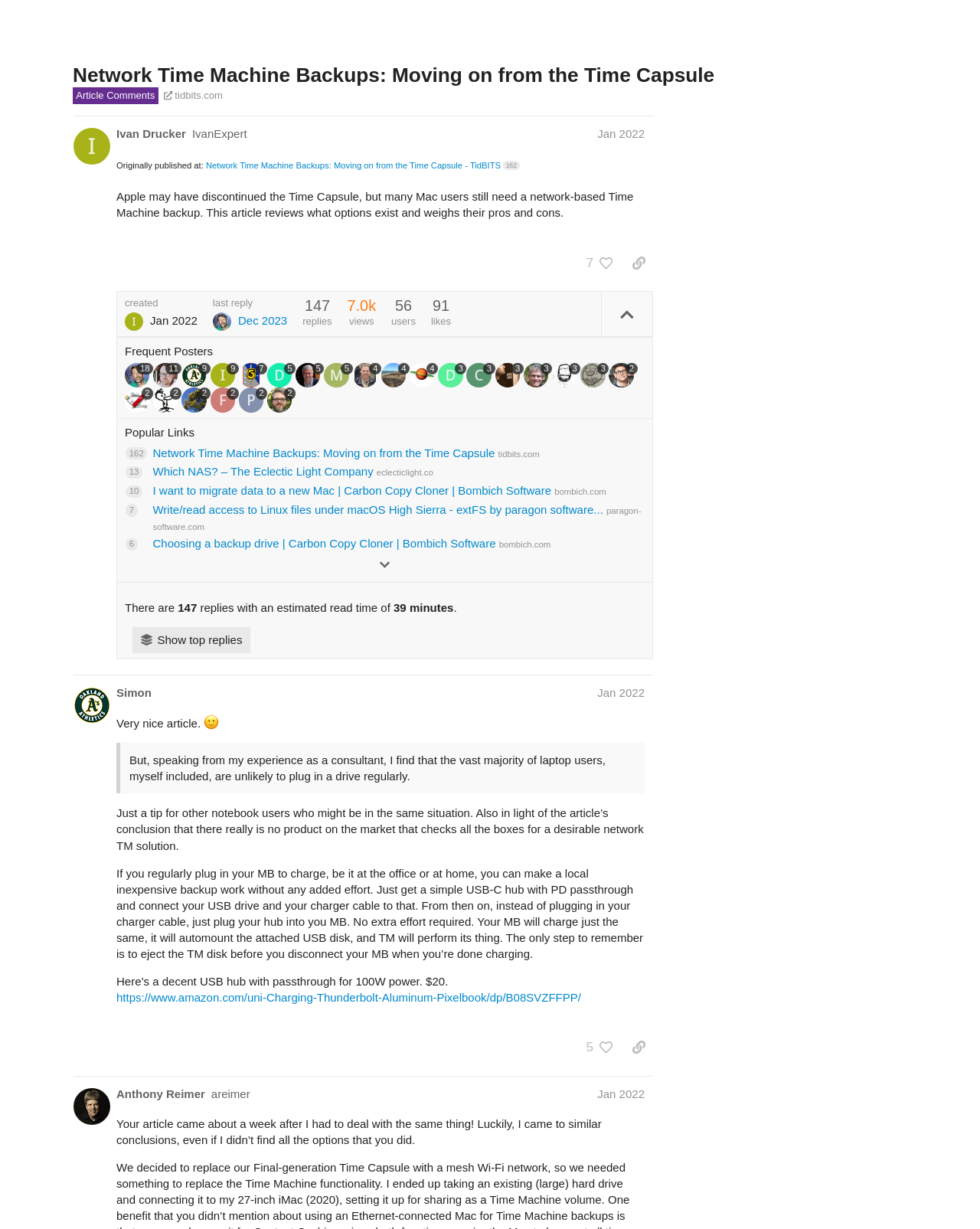Please specify the bounding box coordinates of the clickable region necessary for completing the following instruction: "View Full Validation Report". The coordinates must consist of four float numbers between 0 and 1, i.e., [left, top, right, bottom].

None